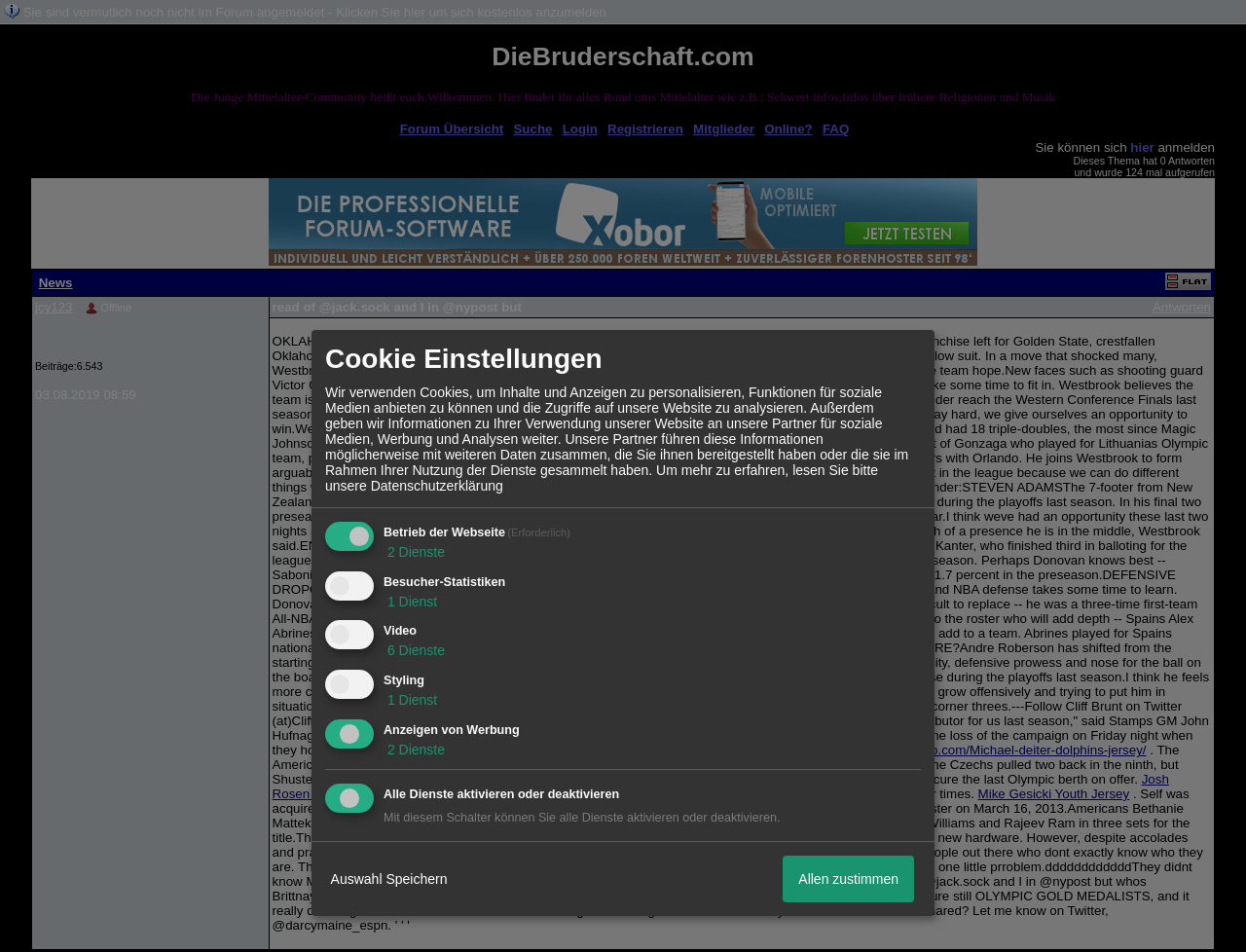Using the given element description, provide the bounding box coordinates (top-left x, top-left y, bottom-right x, bottom-right y) for the corresponding UI element in the screenshot: parent_node: Video aria-describedby="purpose-item-video-description"

[0.264, 0.655, 0.303, 0.686]